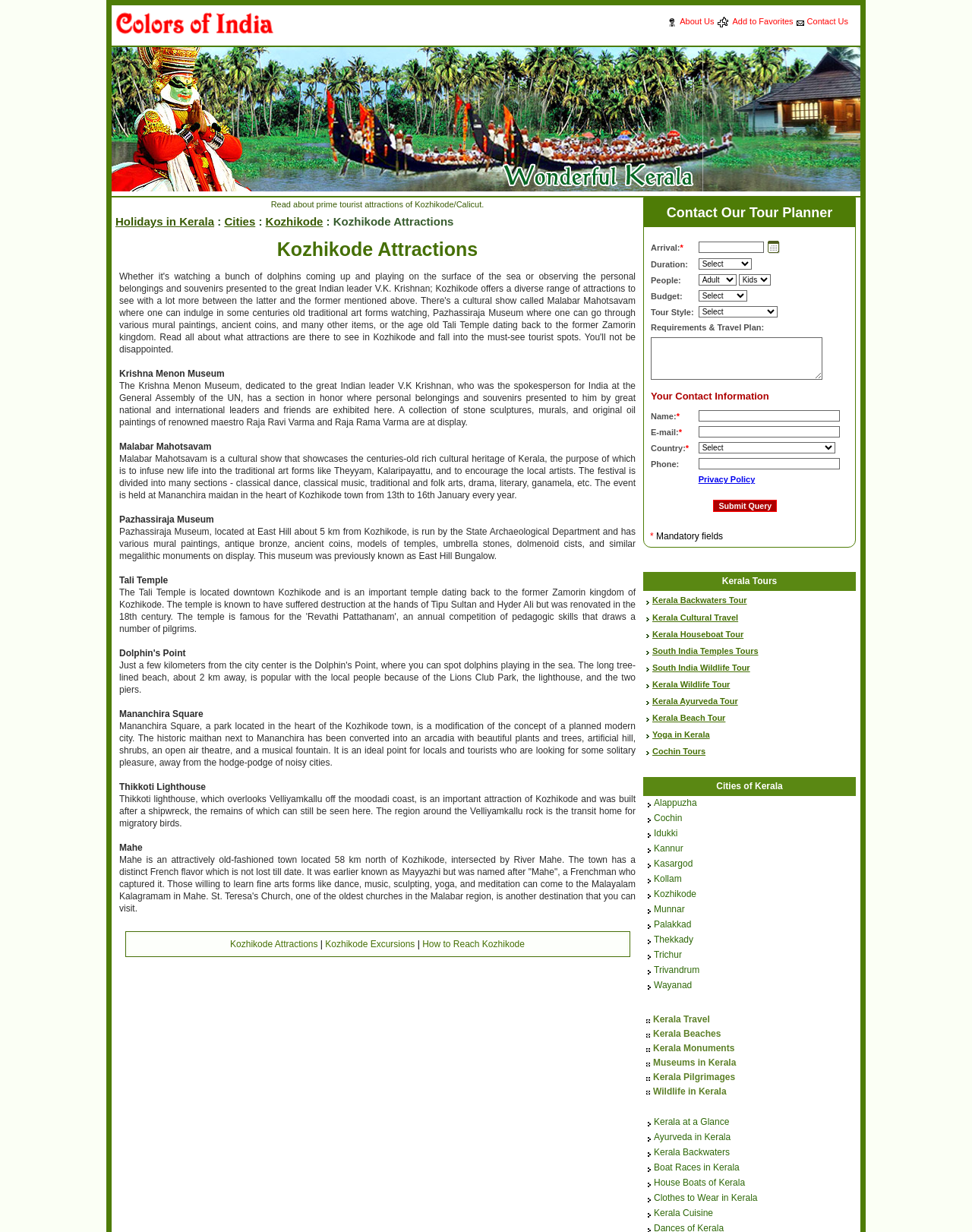Using the webpage screenshot, locate the HTML element that fits the following description and provide its bounding box: "Cochin Tours".

[0.671, 0.606, 0.726, 0.614]